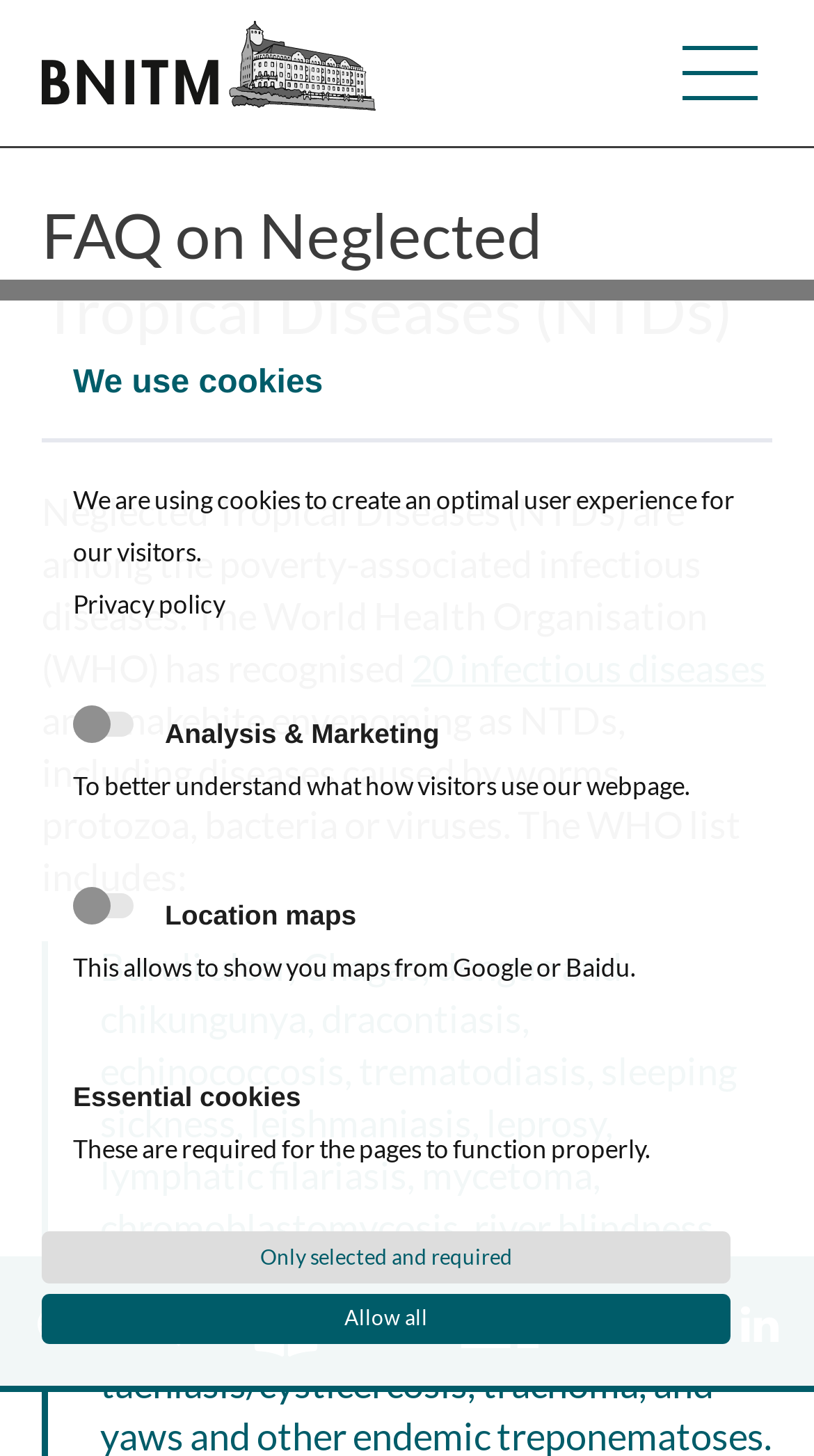What is the purpose of the search bar?
Please utilize the information in the image to give a detailed response to the question.

The search bar is located at the top of the webpage with a placeholder text 'Enter search term', which suggests that it is used to search for specific terms or keywords.